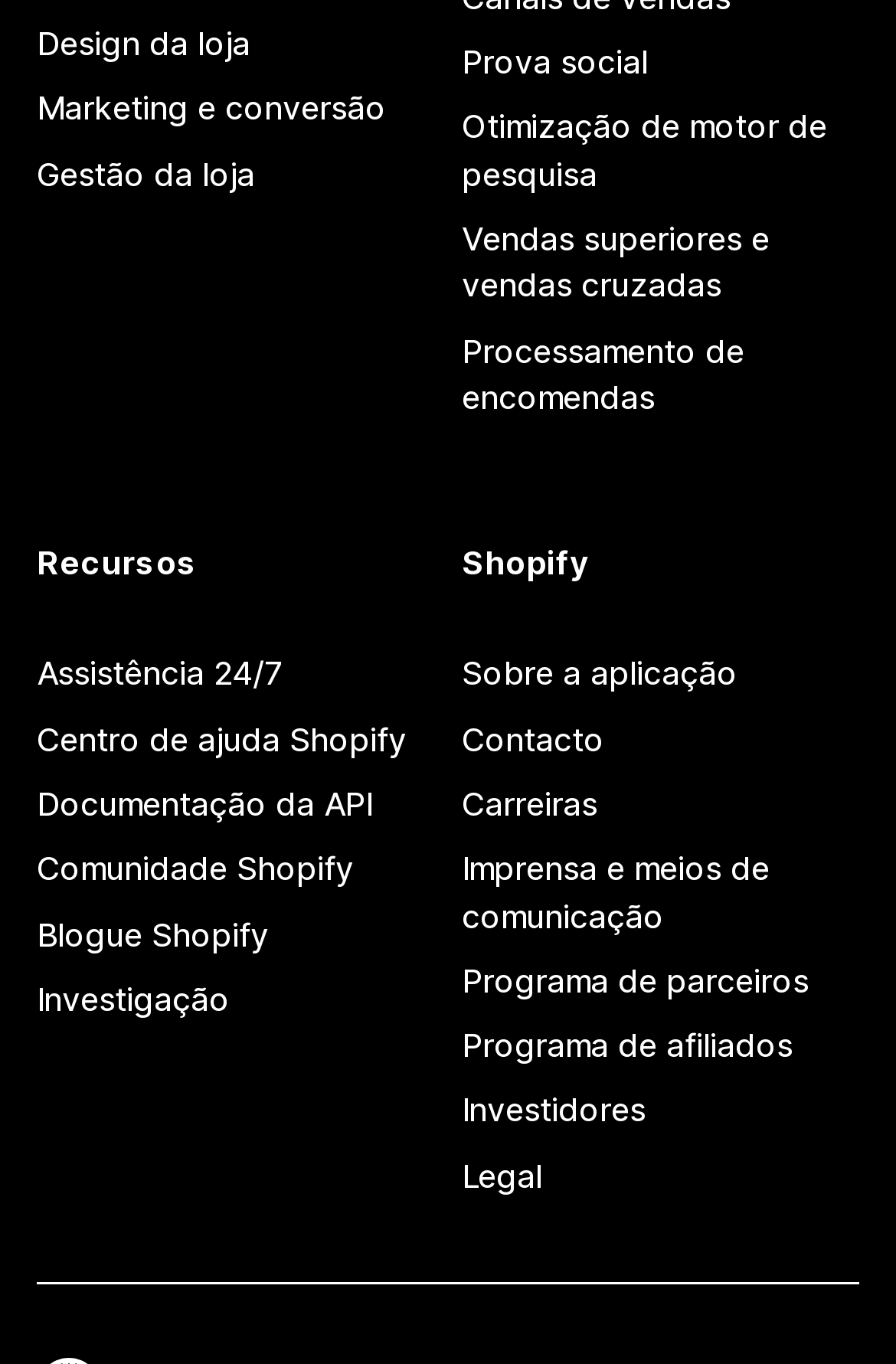What is the first link on the webpage?
From the image, provide a succinct answer in one word or a short phrase.

Design da loja